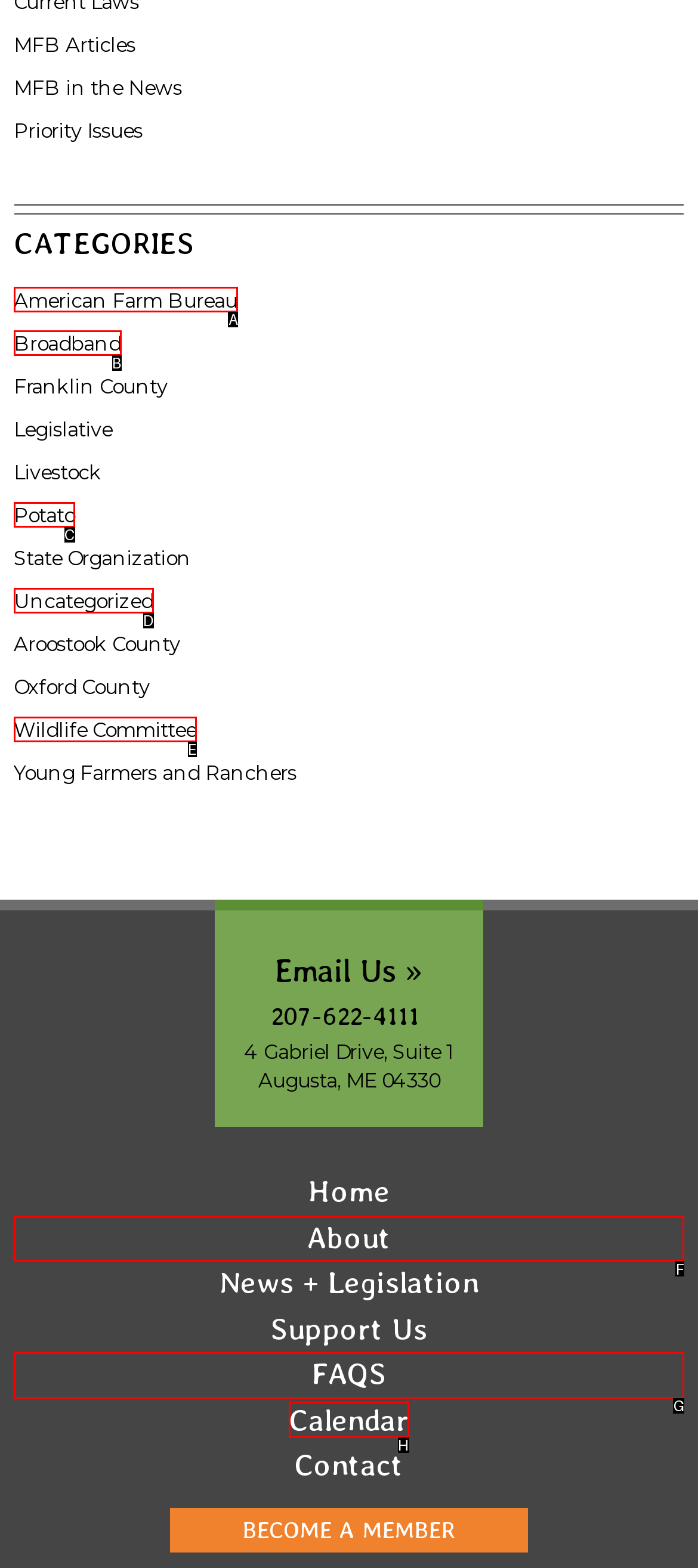Pick the option that should be clicked to perform the following task: View American Farm Bureau
Answer with the letter of the selected option from the available choices.

A